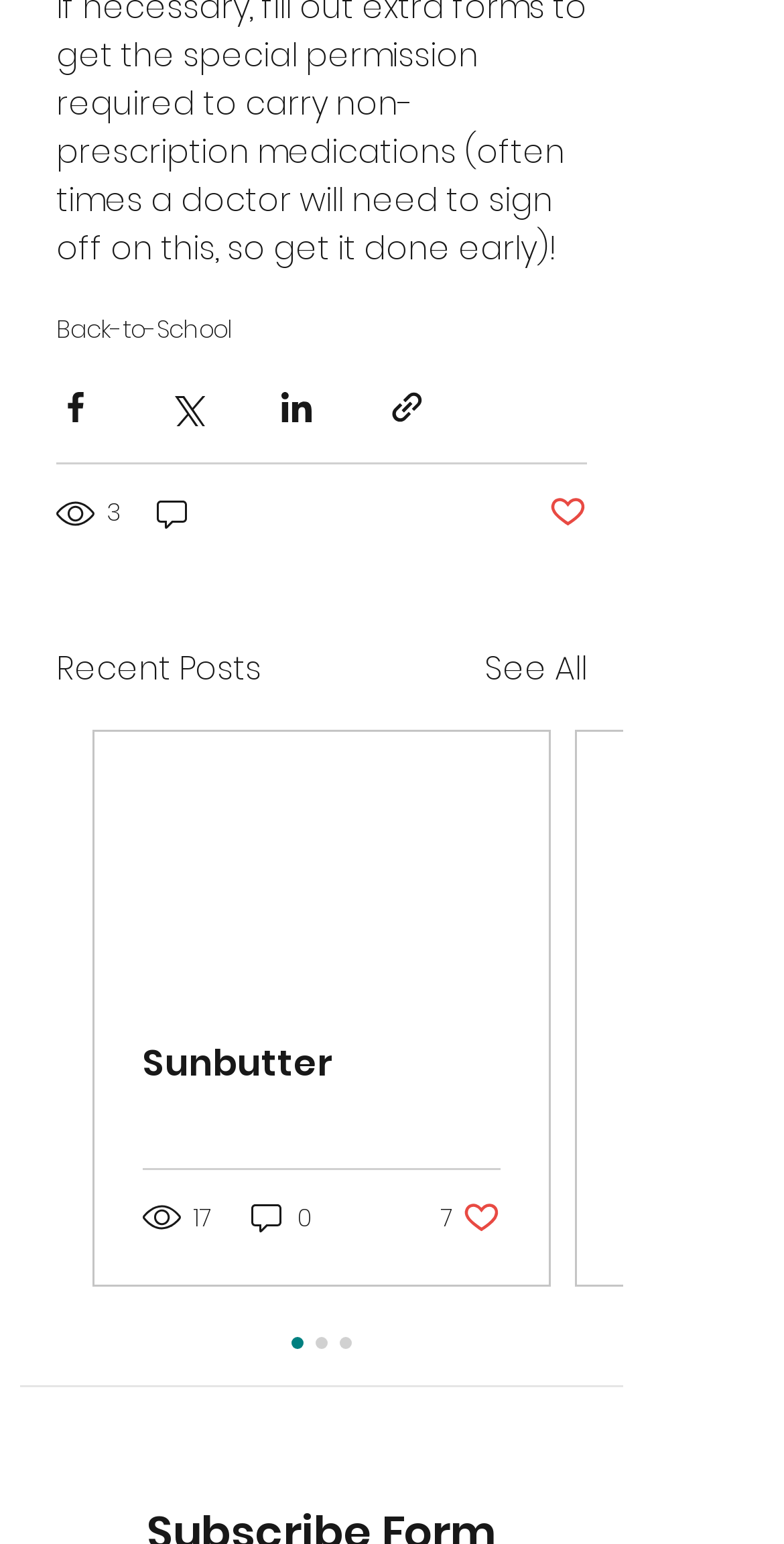Determine the bounding box coordinates of the section I need to click to execute the following instruction: "Click on European Statistical Waste Classification System". Provide the coordinates as four float numbers between 0 and 1, i.e., [left, top, right, bottom].

None